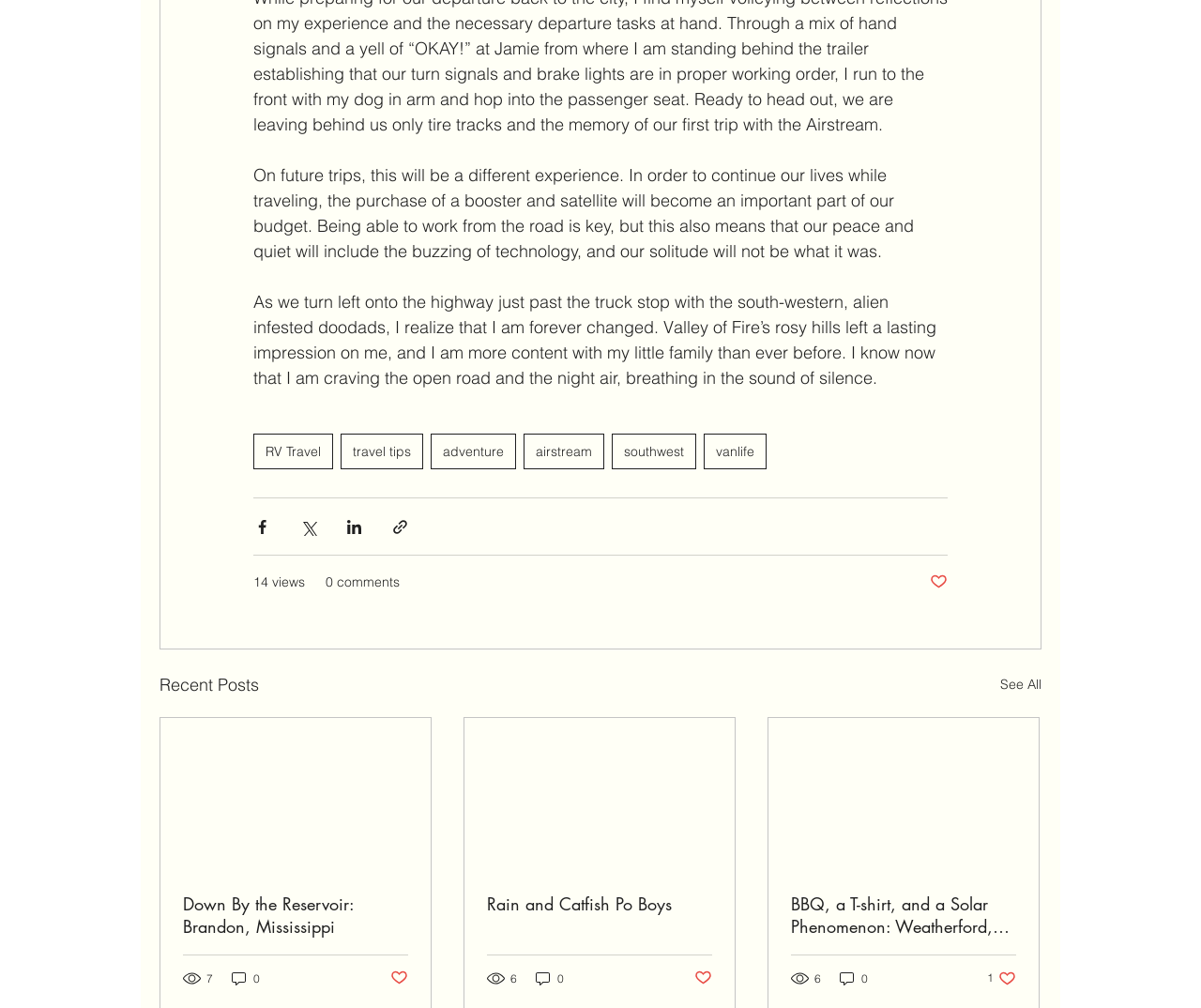Extract the bounding box coordinates for the UI element described by the text: "adventure". The coordinates should be in the form of [left, top, right, bottom] with values between 0 and 1.

[0.359, 0.43, 0.43, 0.466]